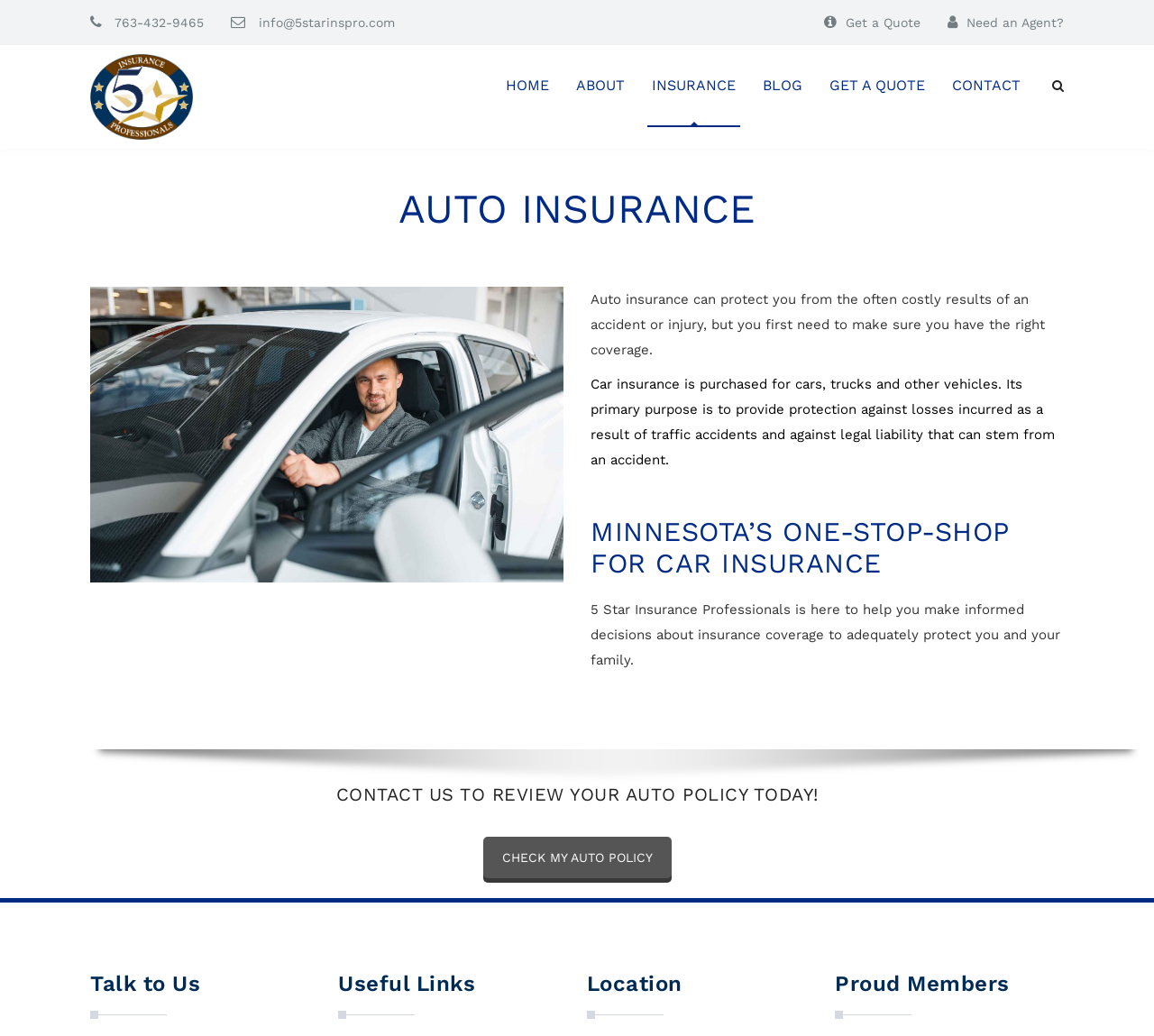Locate the bounding box coordinates of the area that needs to be clicked to fulfill the following instruction: "Contact an agent". The coordinates should be in the format of four float numbers between 0 and 1, namely [left, top, right, bottom].

[0.838, 0.015, 0.922, 0.029]